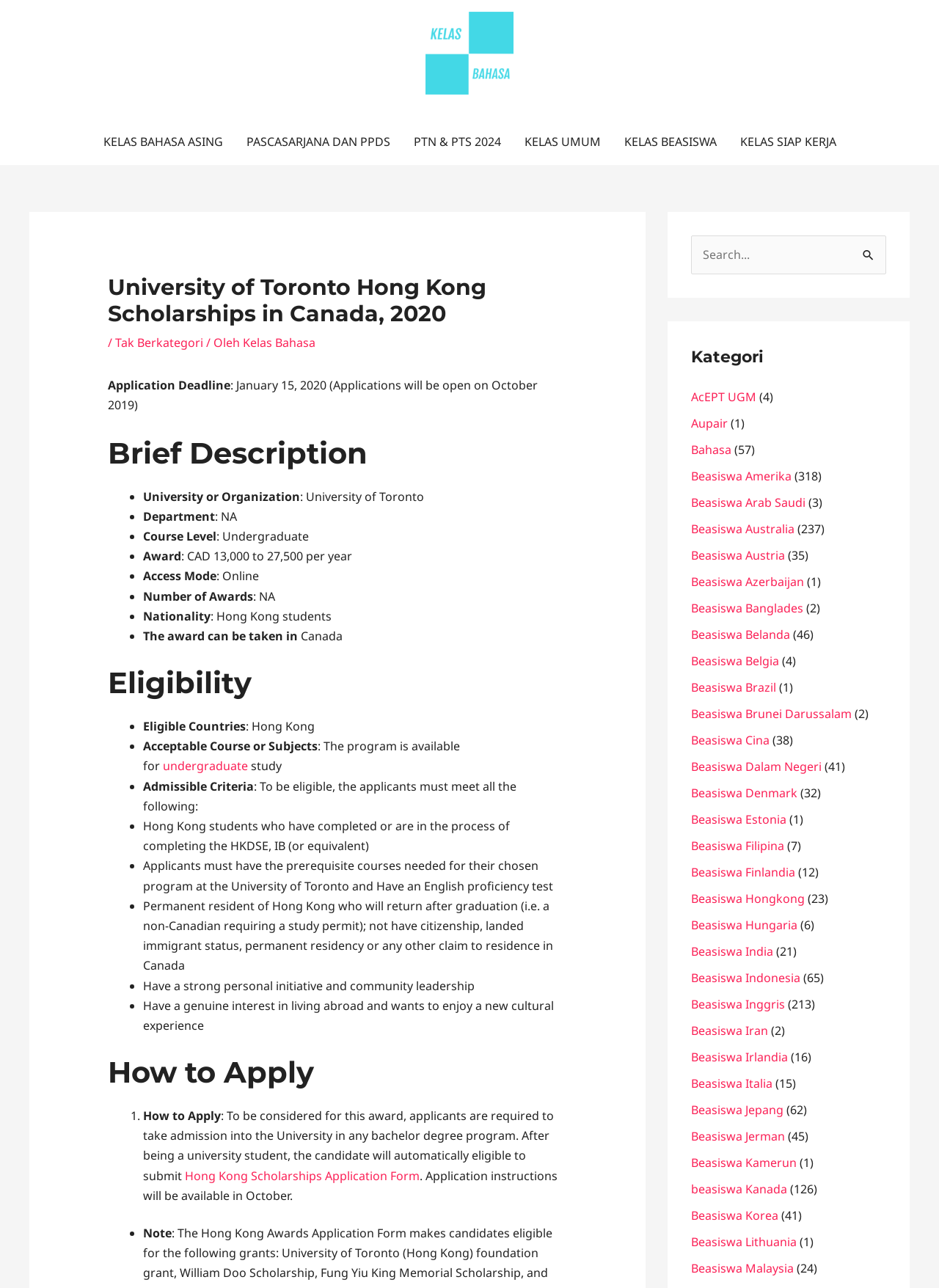Please specify the bounding box coordinates in the format (top-left x, top-left y, bottom-right x, bottom-right y), with values ranging from 0 to 1. Identify the bounding box for the UI component described as follows: outdoor garbage enclosure

None